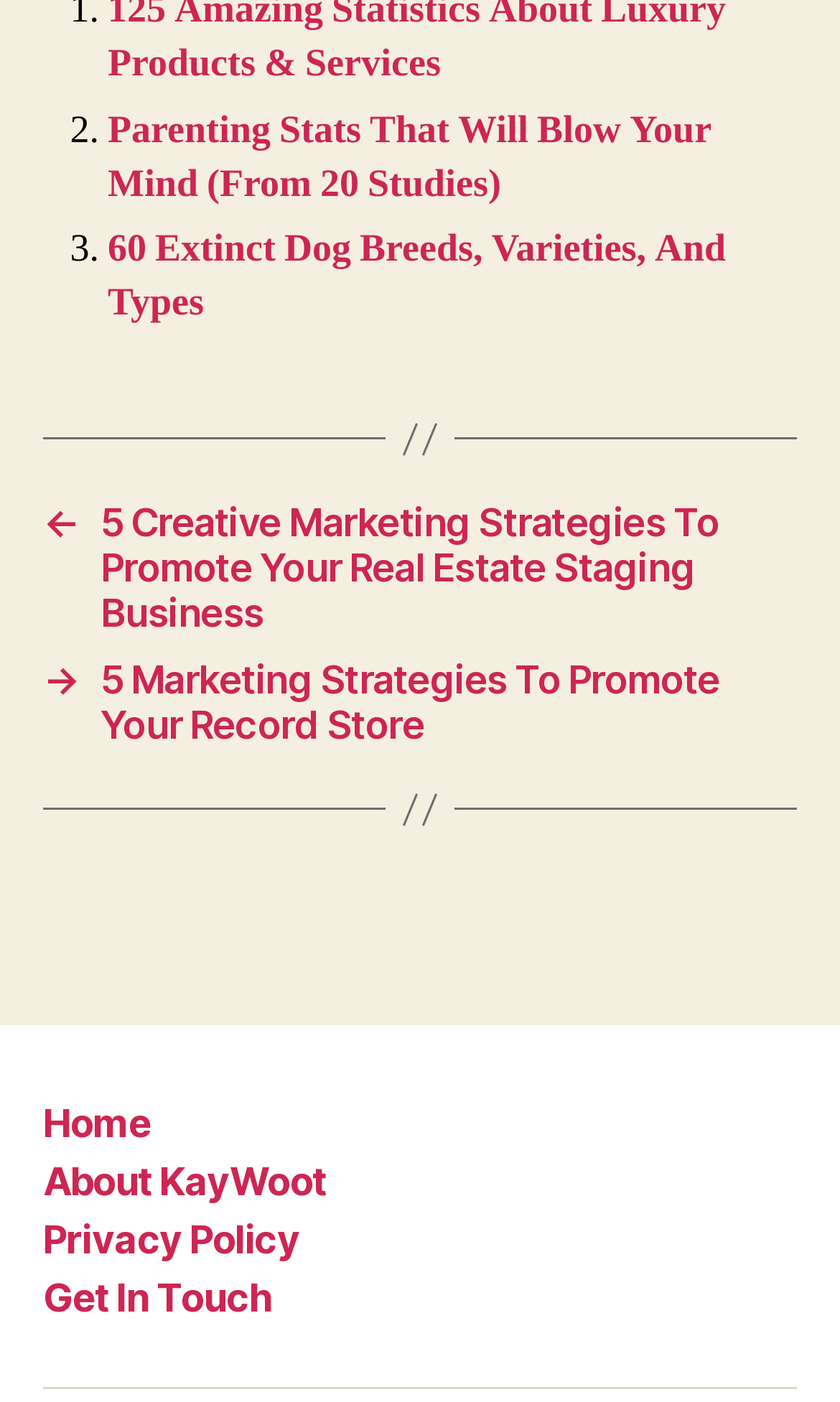What is the second list item about?
Refer to the image and respond with a one-word or short-phrase answer.

Extinct Dog Breeds